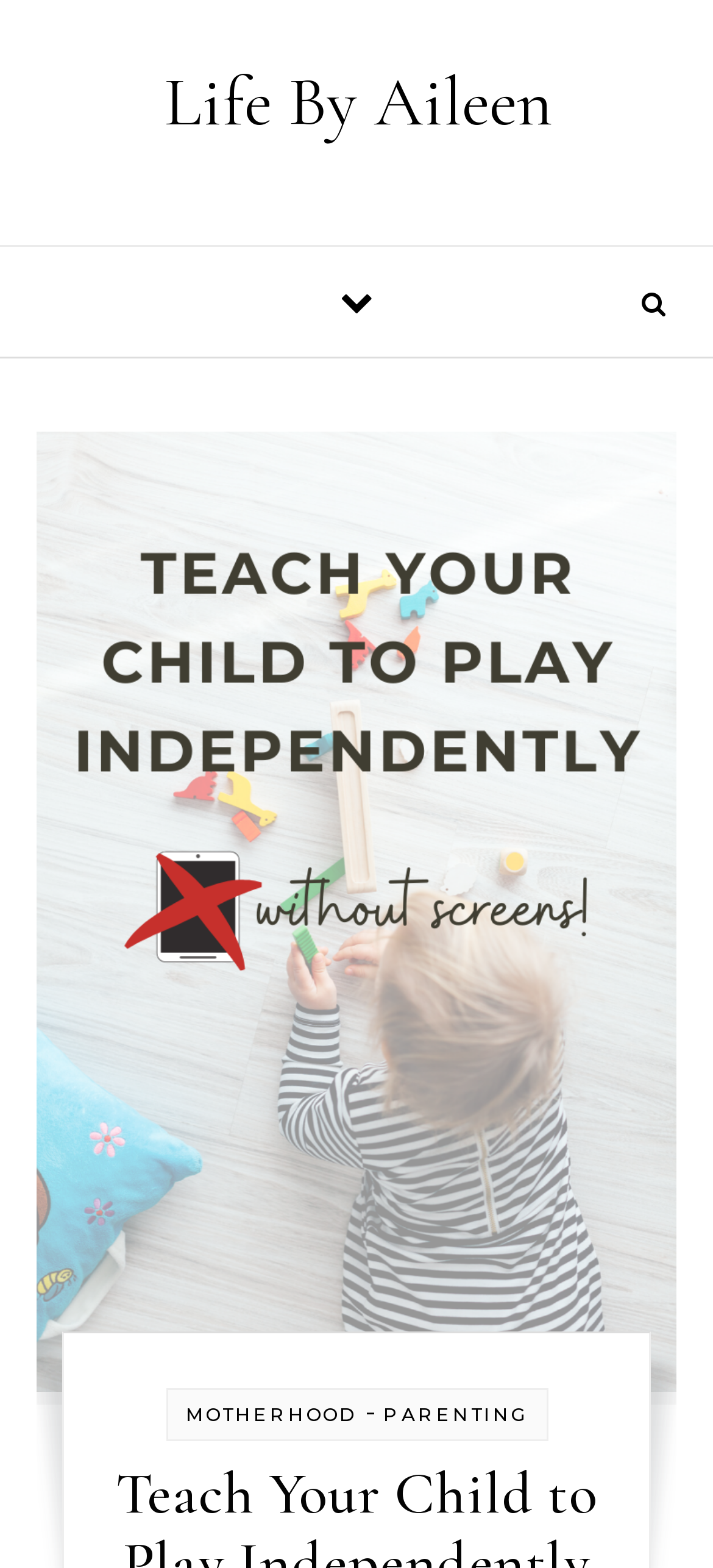Based on the description "Sports Gala", find the bounding box of the specified UI element.

None